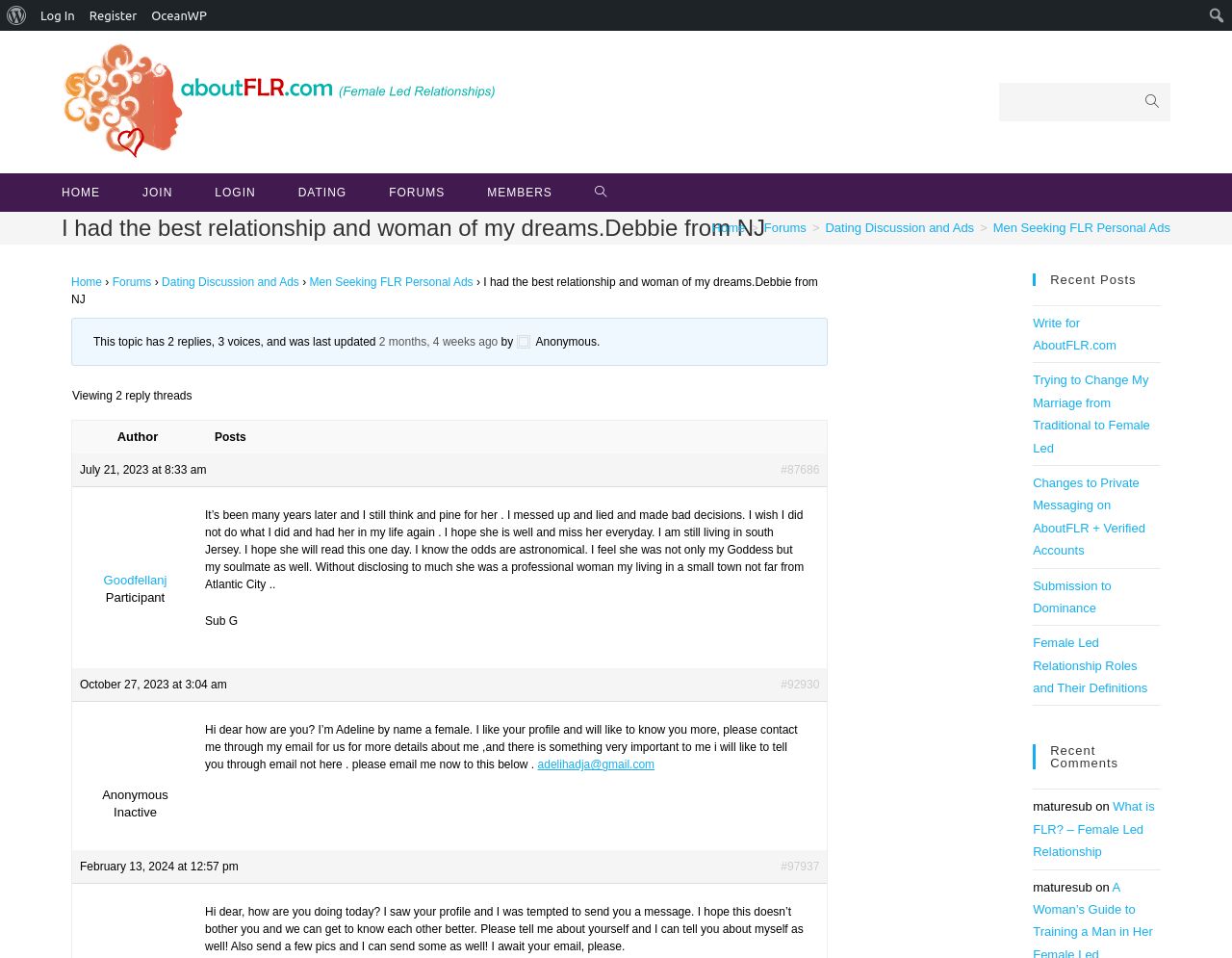Locate the bounding box coordinates of the area to click to fulfill this instruction: "View the forum". The bounding box should be presented as four float numbers between 0 and 1, in the order [left, top, right, bottom].

[0.299, 0.181, 0.378, 0.221]